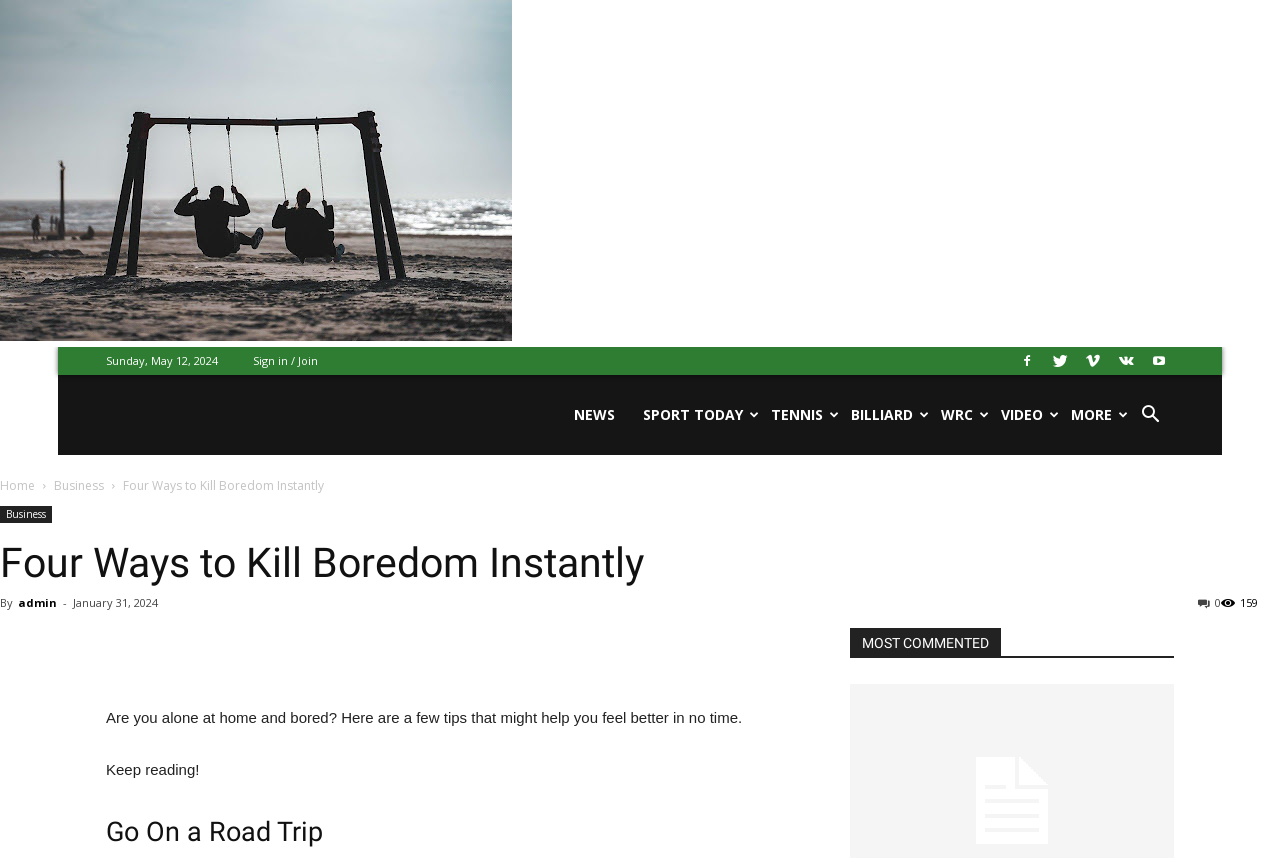What is the author of the article?
Look at the image and respond with a one-word or short-phrase answer.

admin